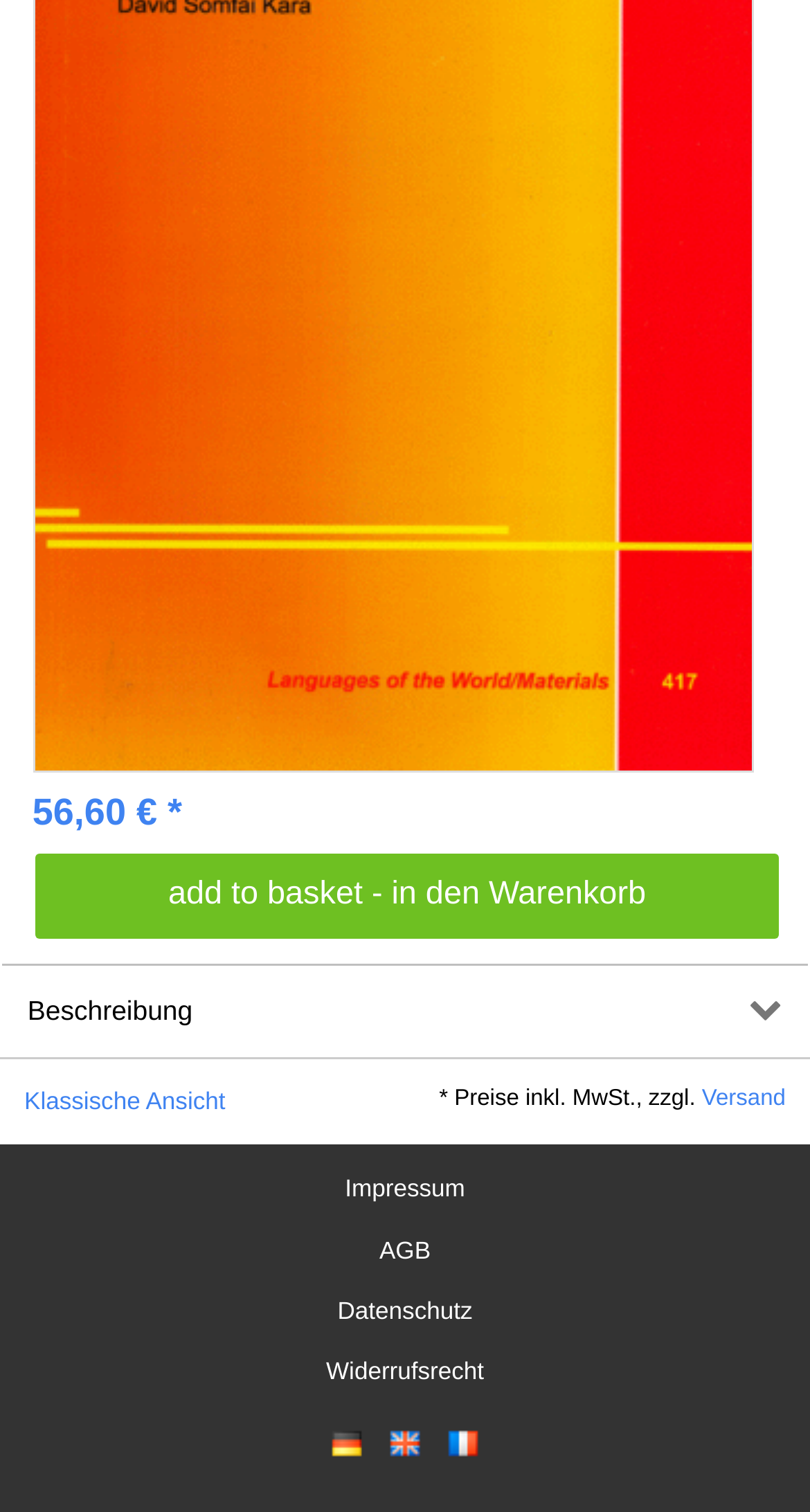Find the bounding box coordinates for the HTML element specified by: "alt="Deutschland (Deutsch)"".

[0.392, 0.958, 0.464, 0.978]